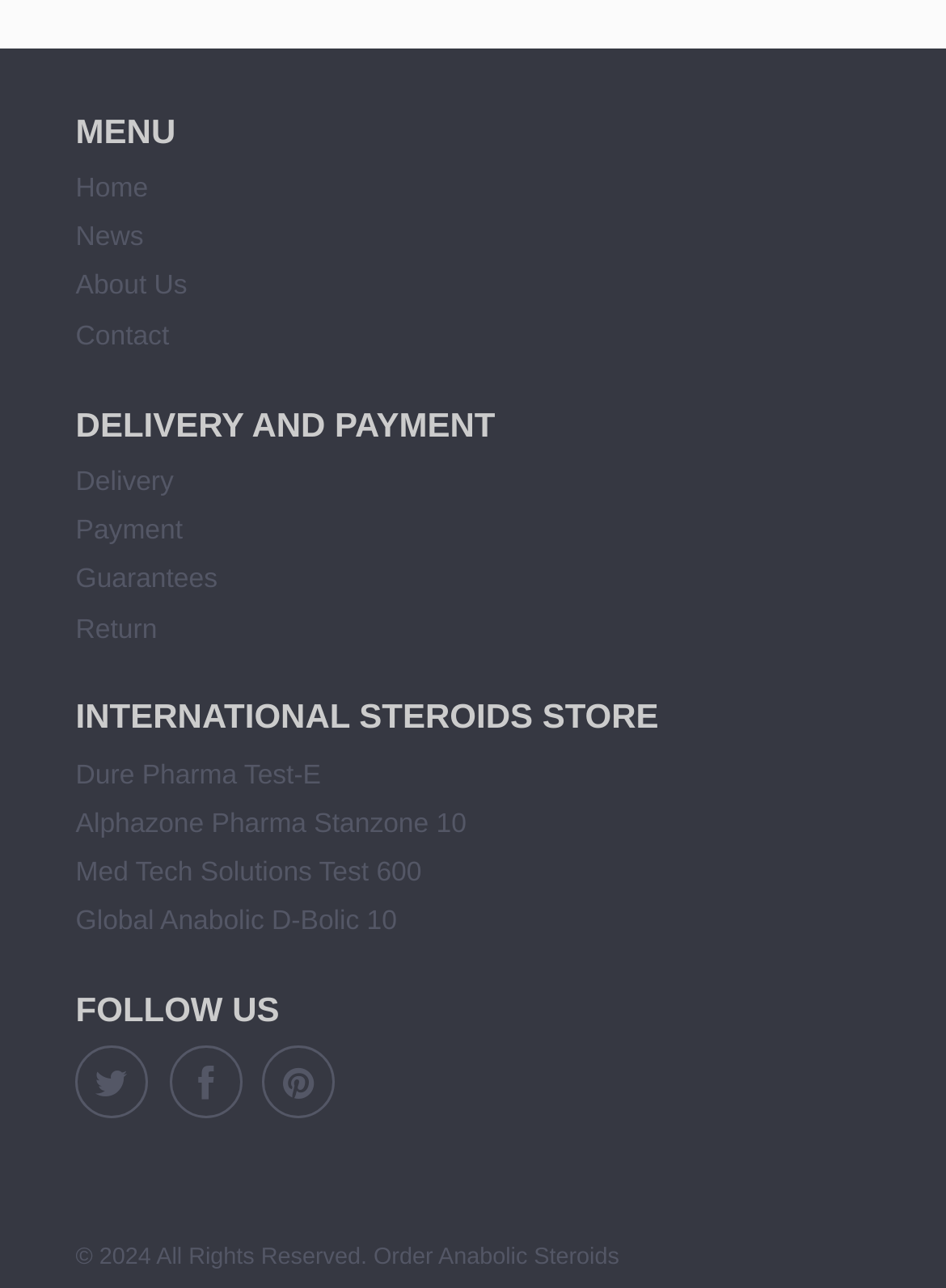Please identify the bounding box coordinates of the clickable area that will fulfill the following instruction: "check the cheats". The coordinates should be in the format of four float numbers between 0 and 1, i.e., [left, top, right, bottom].

None